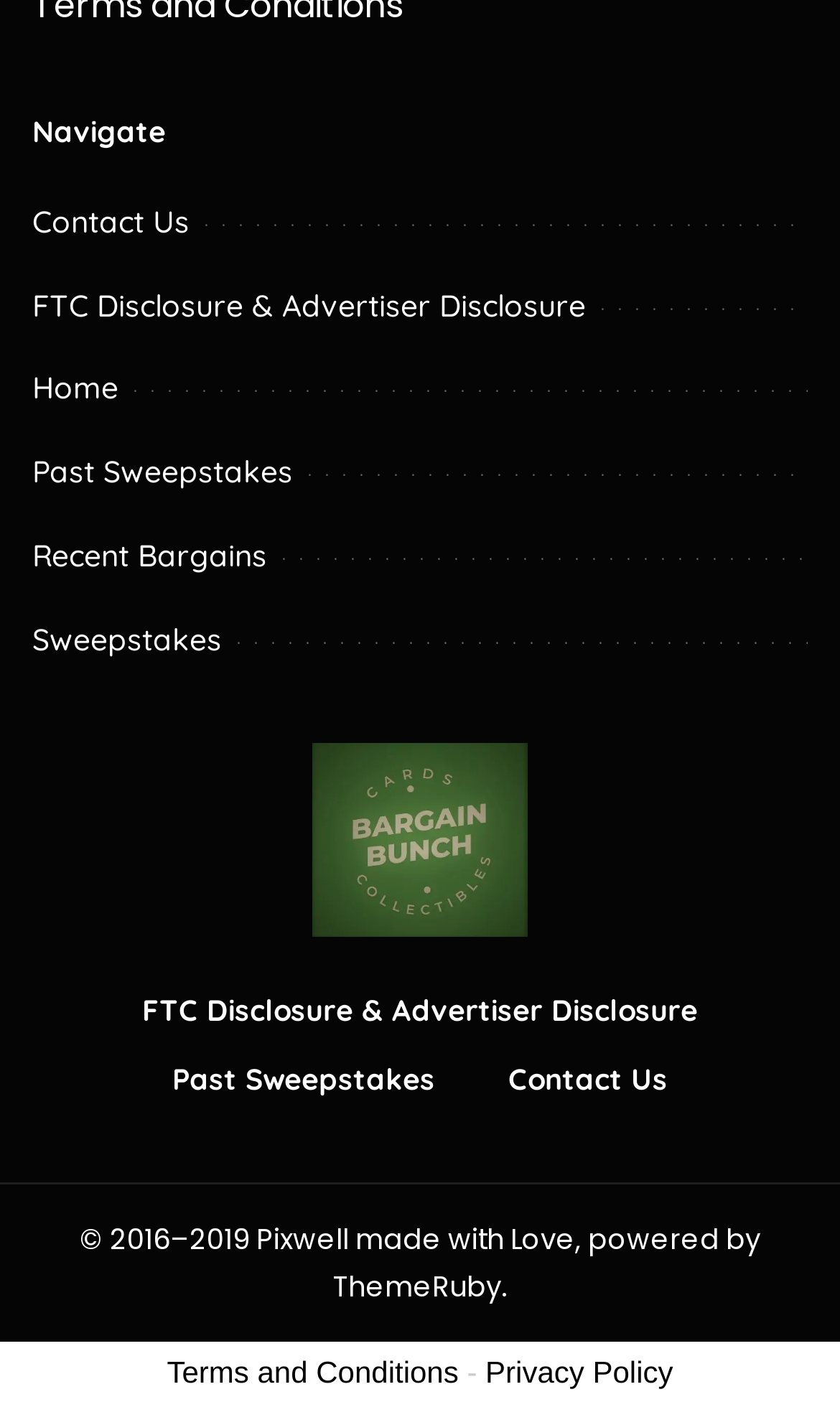Locate the bounding box coordinates of the element's region that should be clicked to carry out the following instruction: "go to contact us". The coordinates need to be four float numbers between 0 and 1, i.e., [left, top, right, bottom].

[0.038, 0.144, 0.226, 0.172]